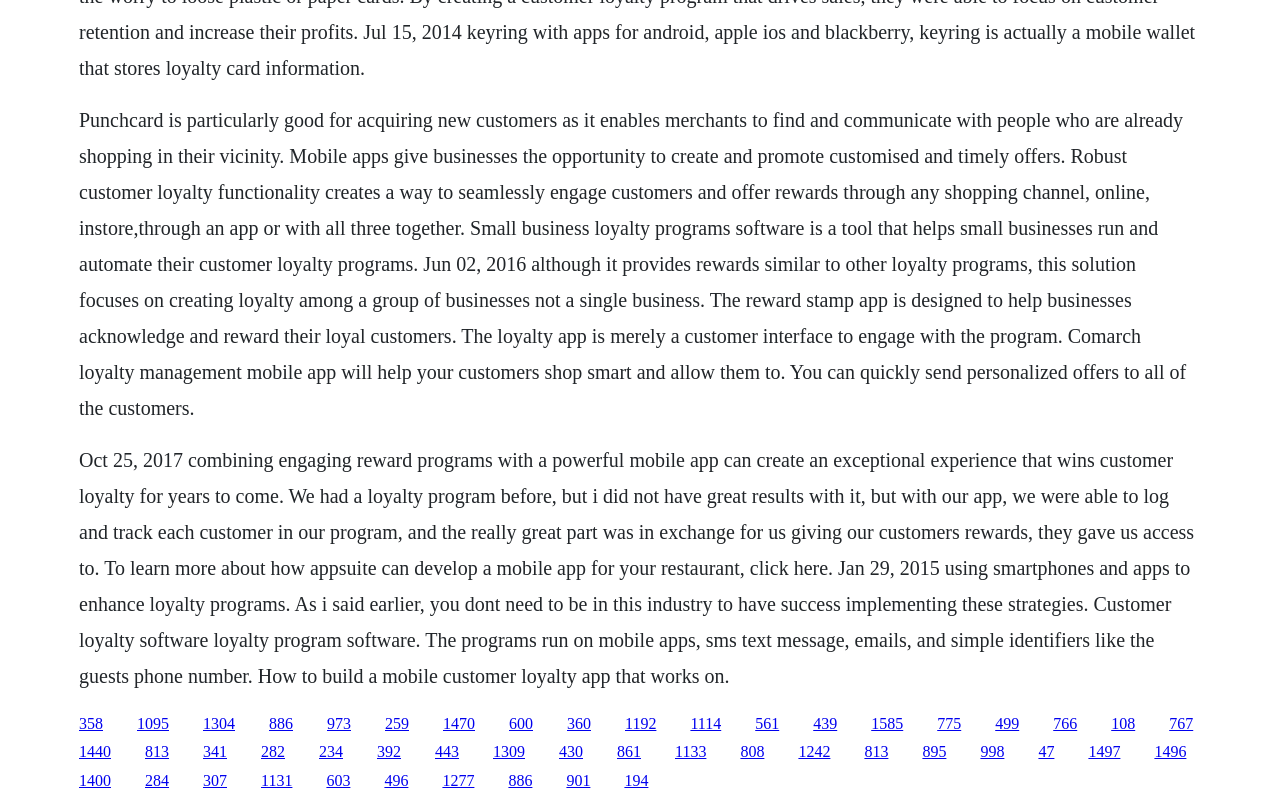Identify the bounding box coordinates for the UI element described as: "Pathway CompaniesPathway CompaniesPathway CompaniesPathway Companies". The coordinates should be provided as four floats between 0 and 1: [left, top, right, bottom].

None